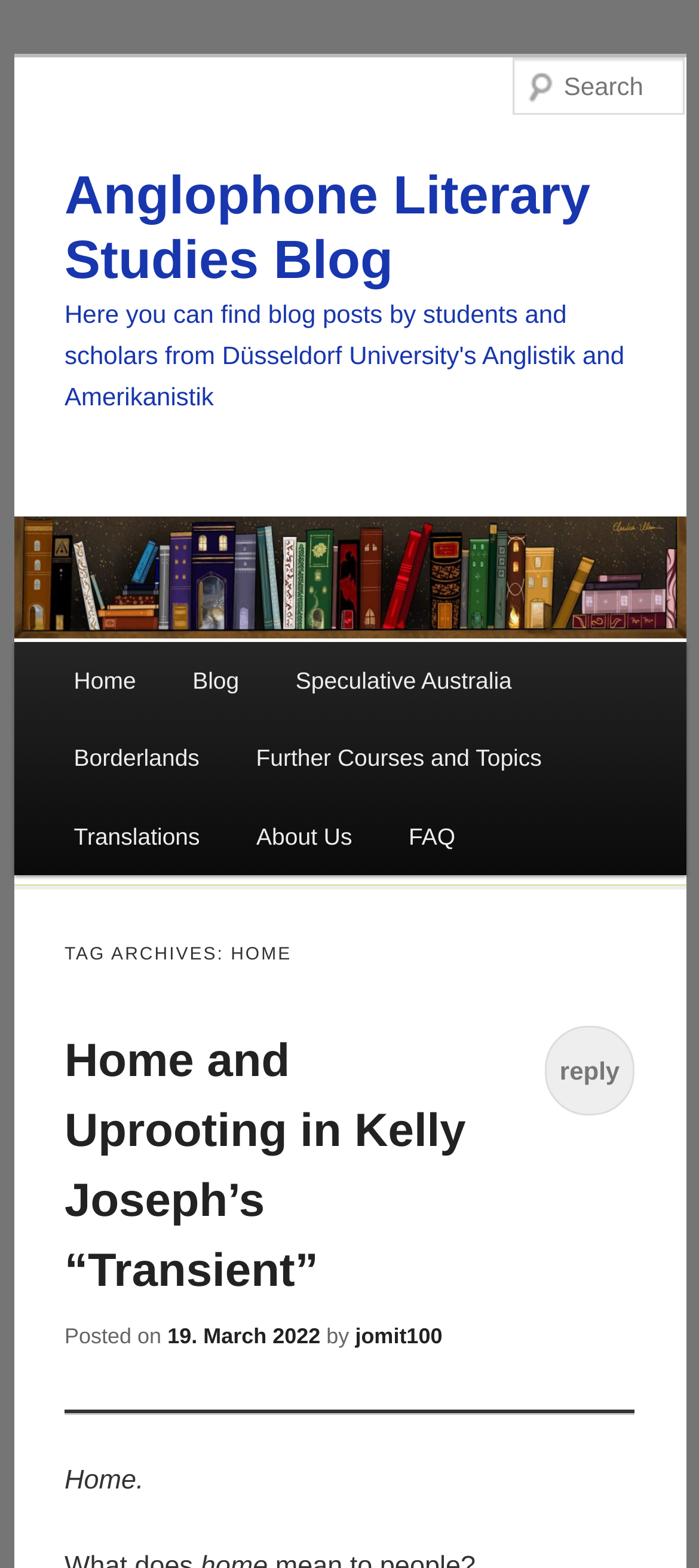What is the purpose of the search box?
Respond to the question with a single word or phrase according to the image.

To search the blog